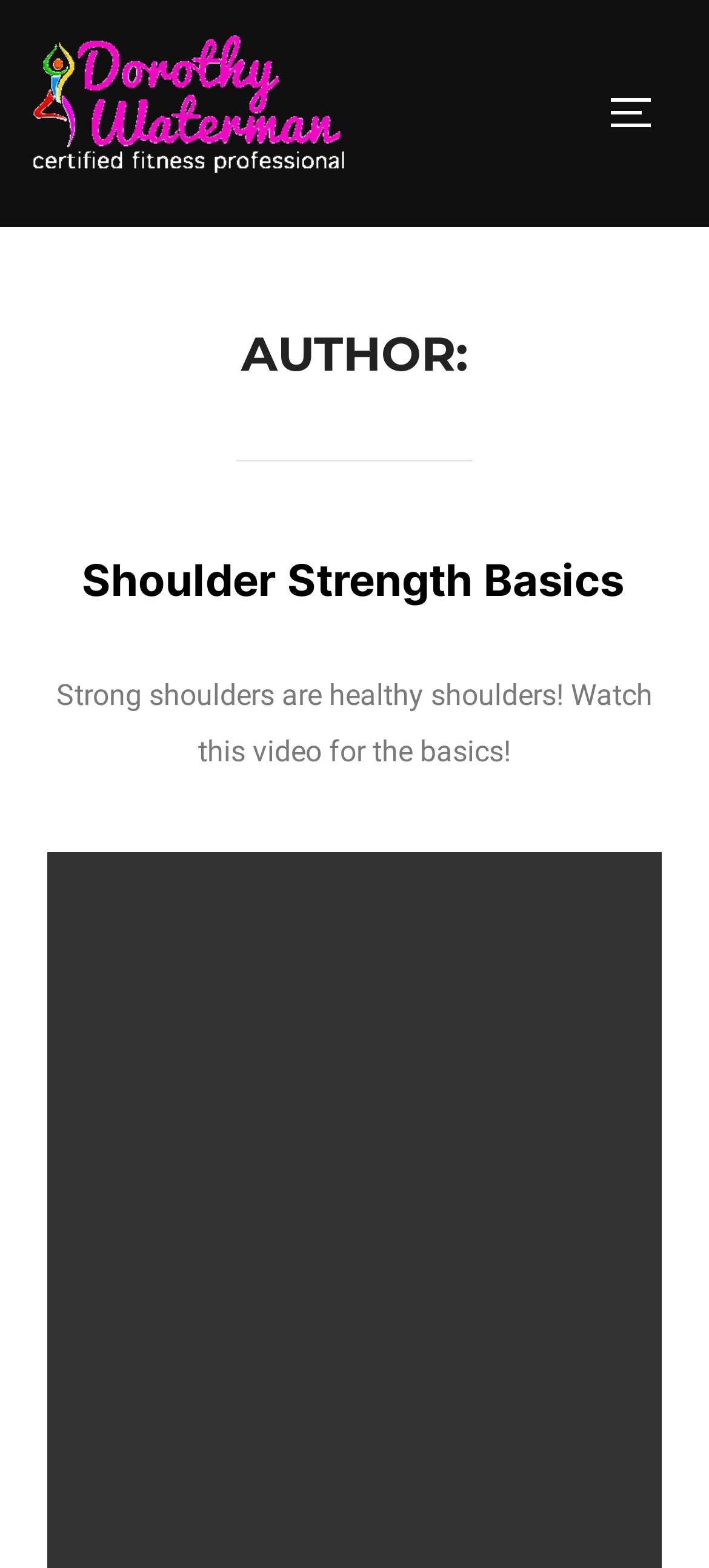Examine the image carefully and respond to the question with a detailed answer: 
What is the benefit of strong shoulders?

The benefit of strong shoulders can be inferred from the static text element which says 'Strong shoulders are healthy shoulders! Watch this video for the basics!'.